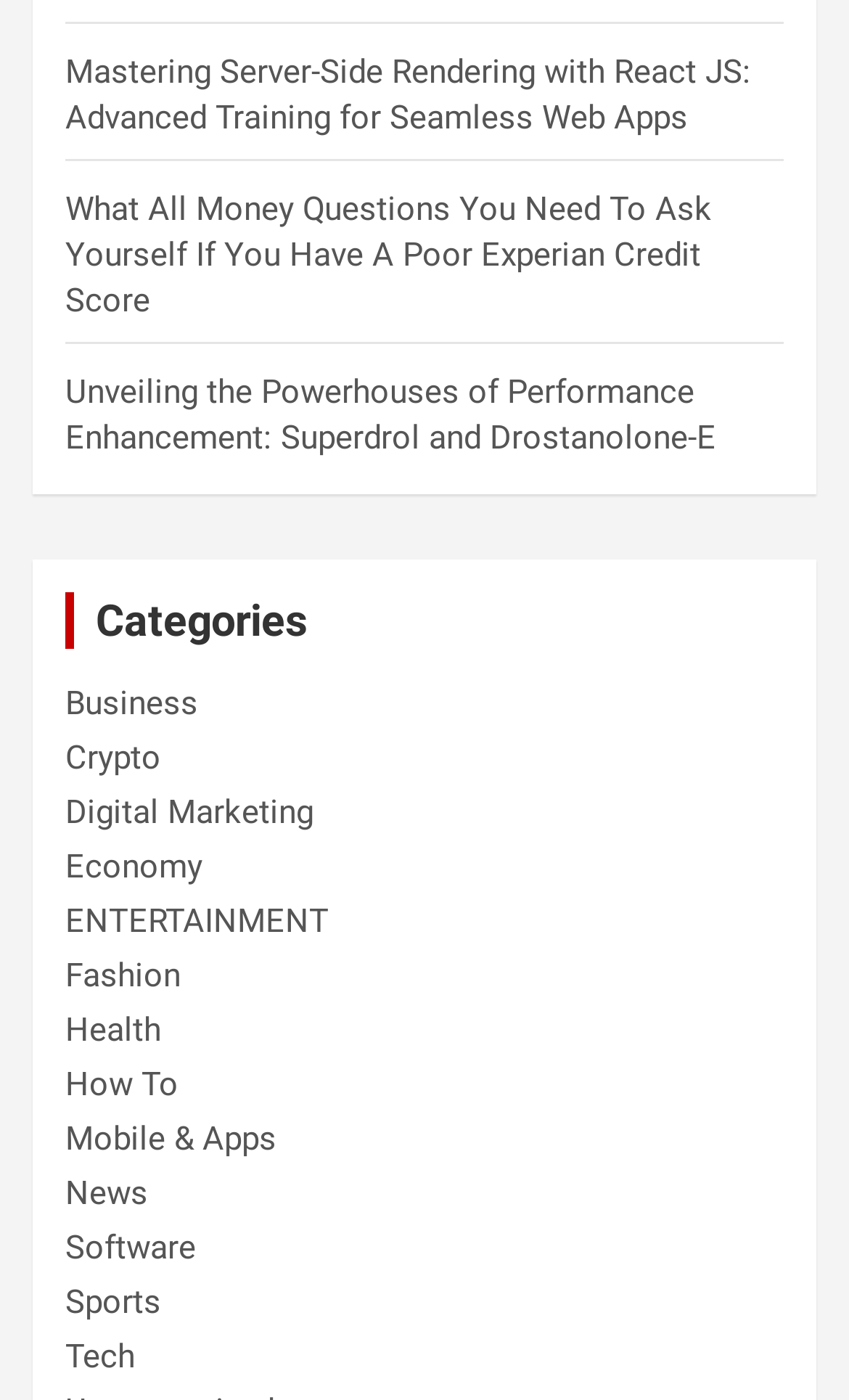Locate the bounding box coordinates of the element that should be clicked to execute the following instruction: "Select the 'Business' category".

[0.077, 0.488, 0.233, 0.516]